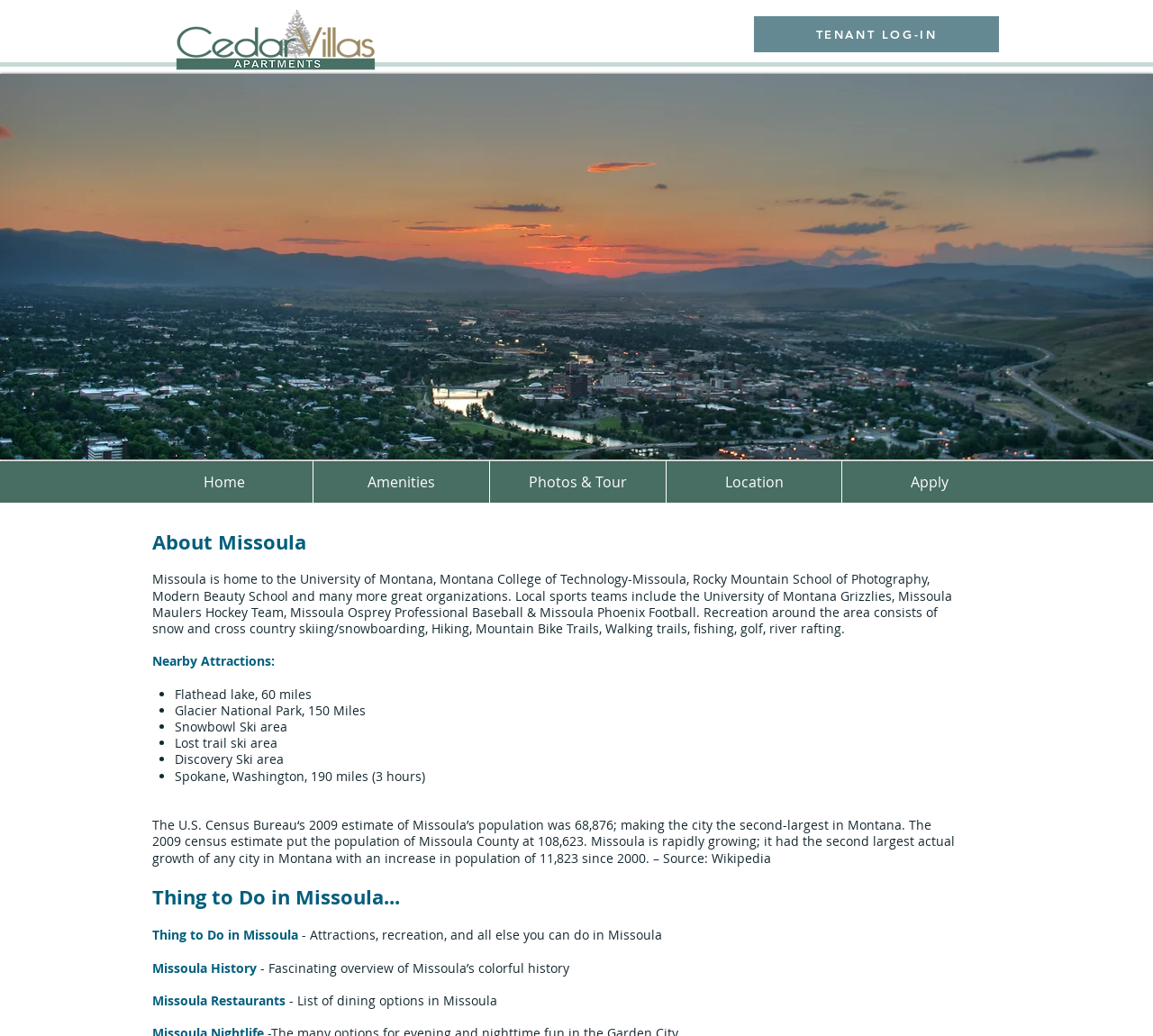Determine the bounding box coordinates of the area to click in order to meet this instruction: "Learn about Missoula History".

[0.132, 0.926, 0.223, 0.942]